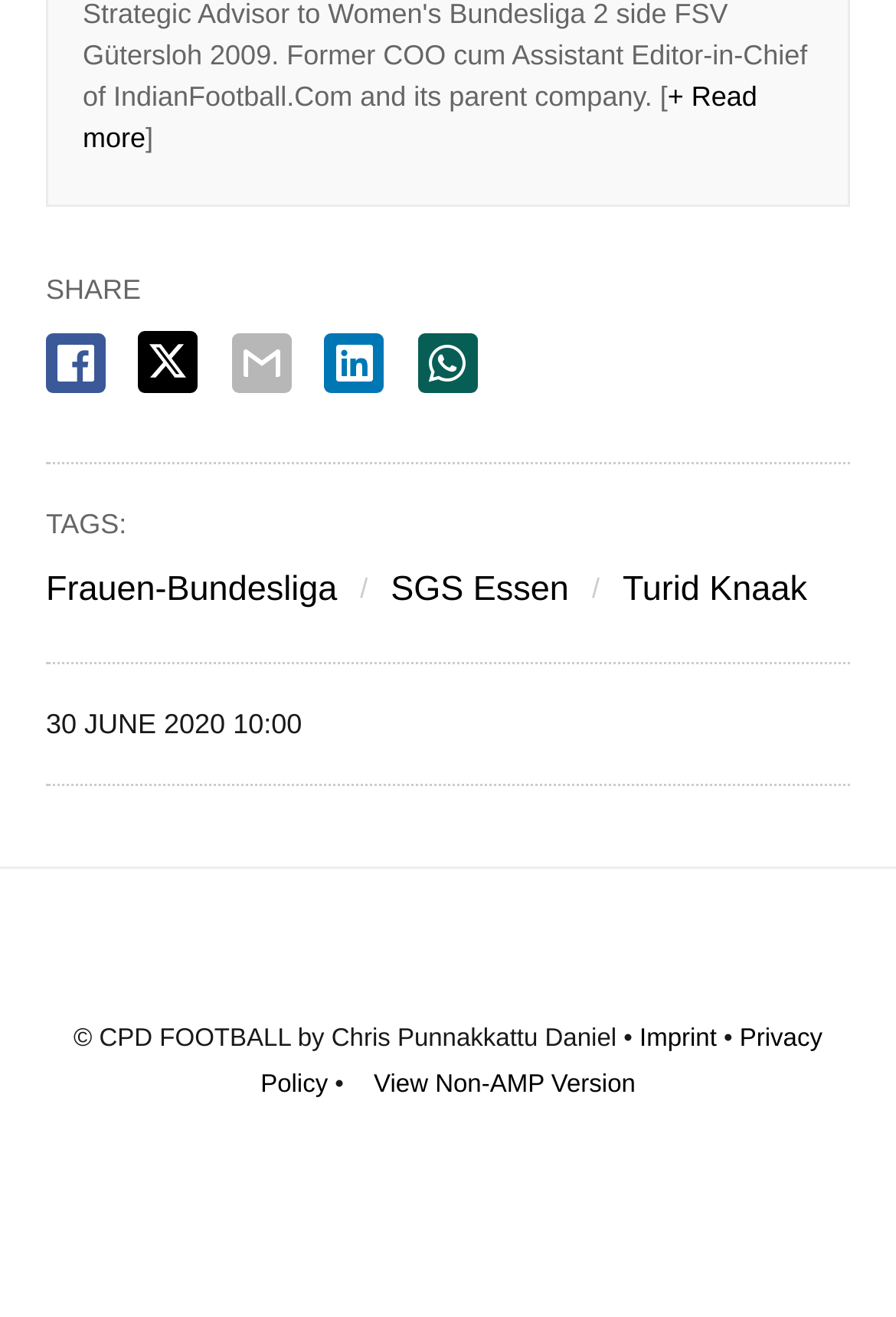Observe the image and answer the following question in detail: How many social media share options are available?

I counted the number of social media share links available on the webpage, which are facebook share, twitter share, email share, linkedin share, and whatsapp share, totaling 5 options.